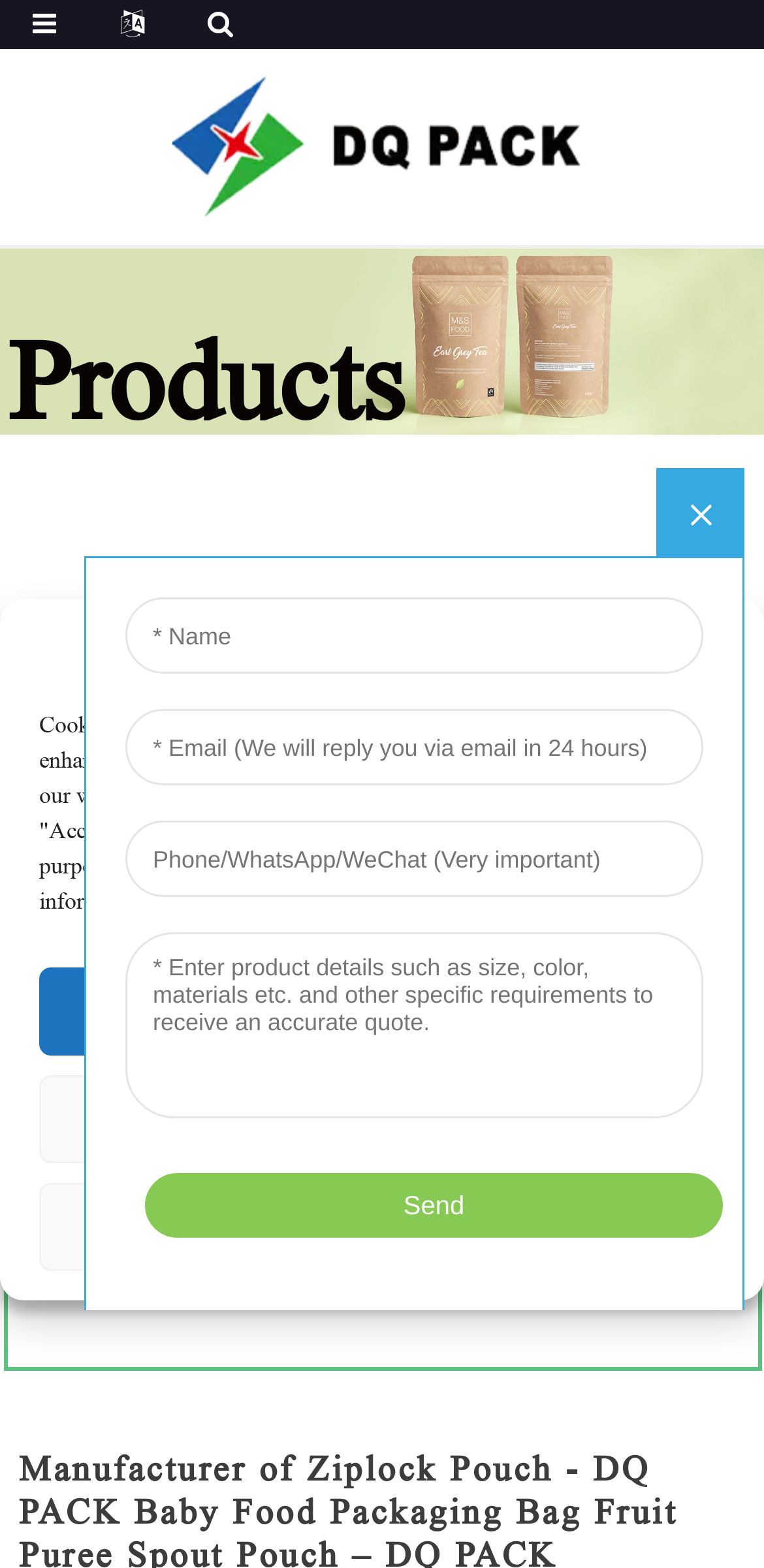What is the company name?
Refer to the image and provide a concise answer in one word or phrase.

DQ PACK